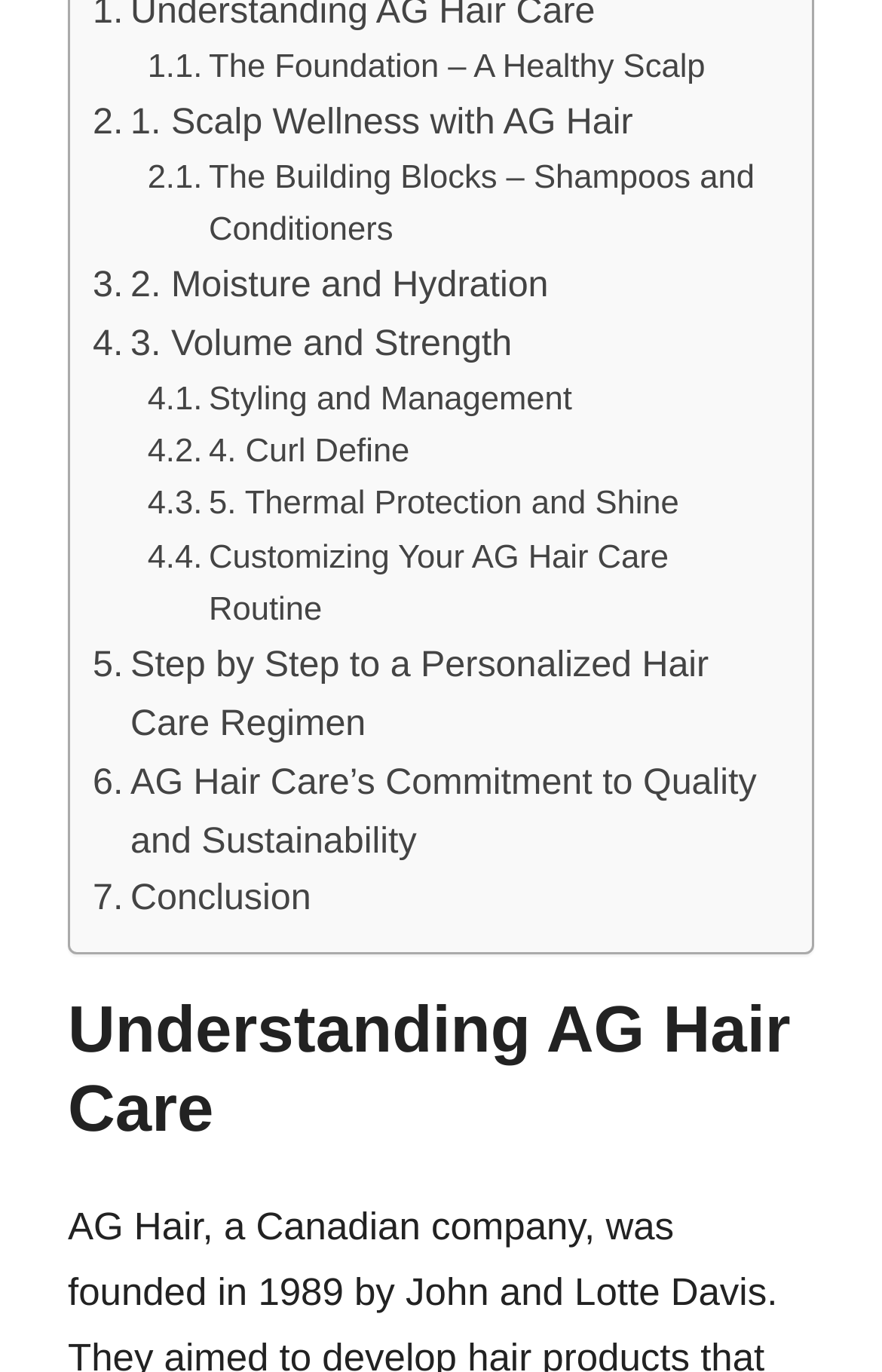Identify the bounding box of the UI component described as: "5. Thermal Protection and Shine".

[0.167, 0.35, 0.77, 0.388]